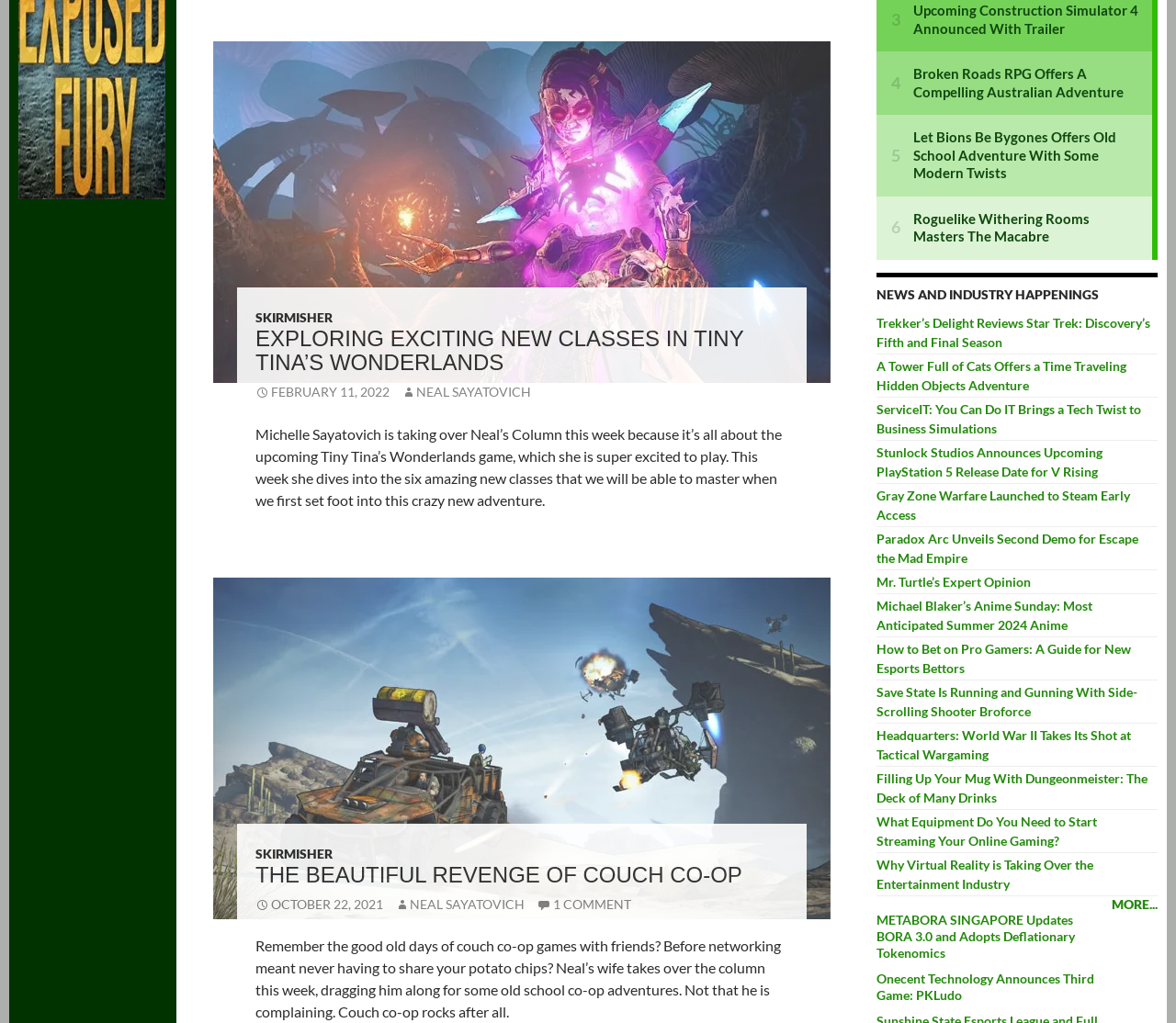Respond concisely with one word or phrase to the following query:
What is the title of the first article?

Exploring Exciting New Classes in Tiny Tina’s Wonderlands